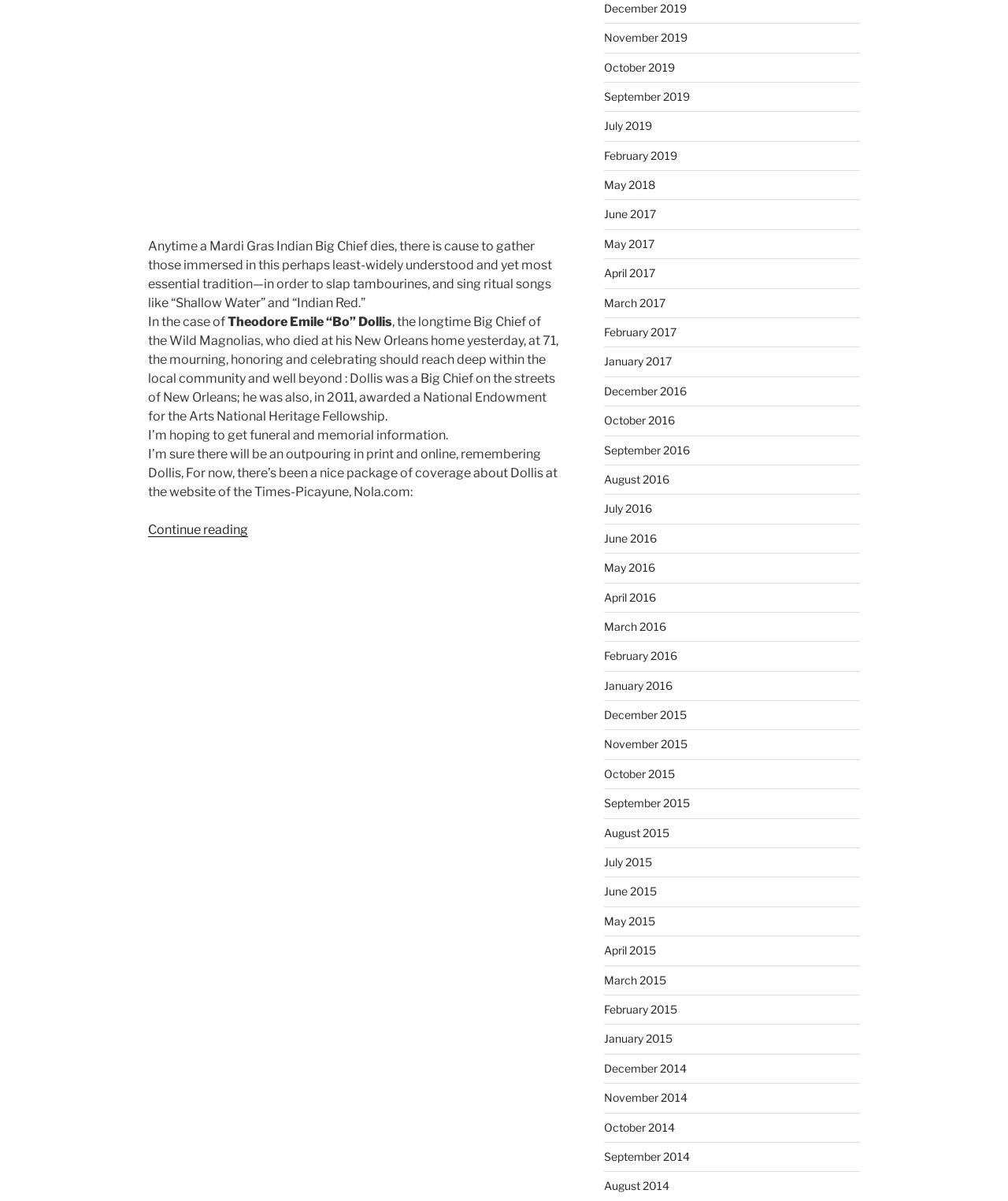Provide the bounding box coordinates for the area that should be clicked to complete the instruction: "Read the article about Bo Dollis".

[0.147, 0.435, 0.246, 0.447]